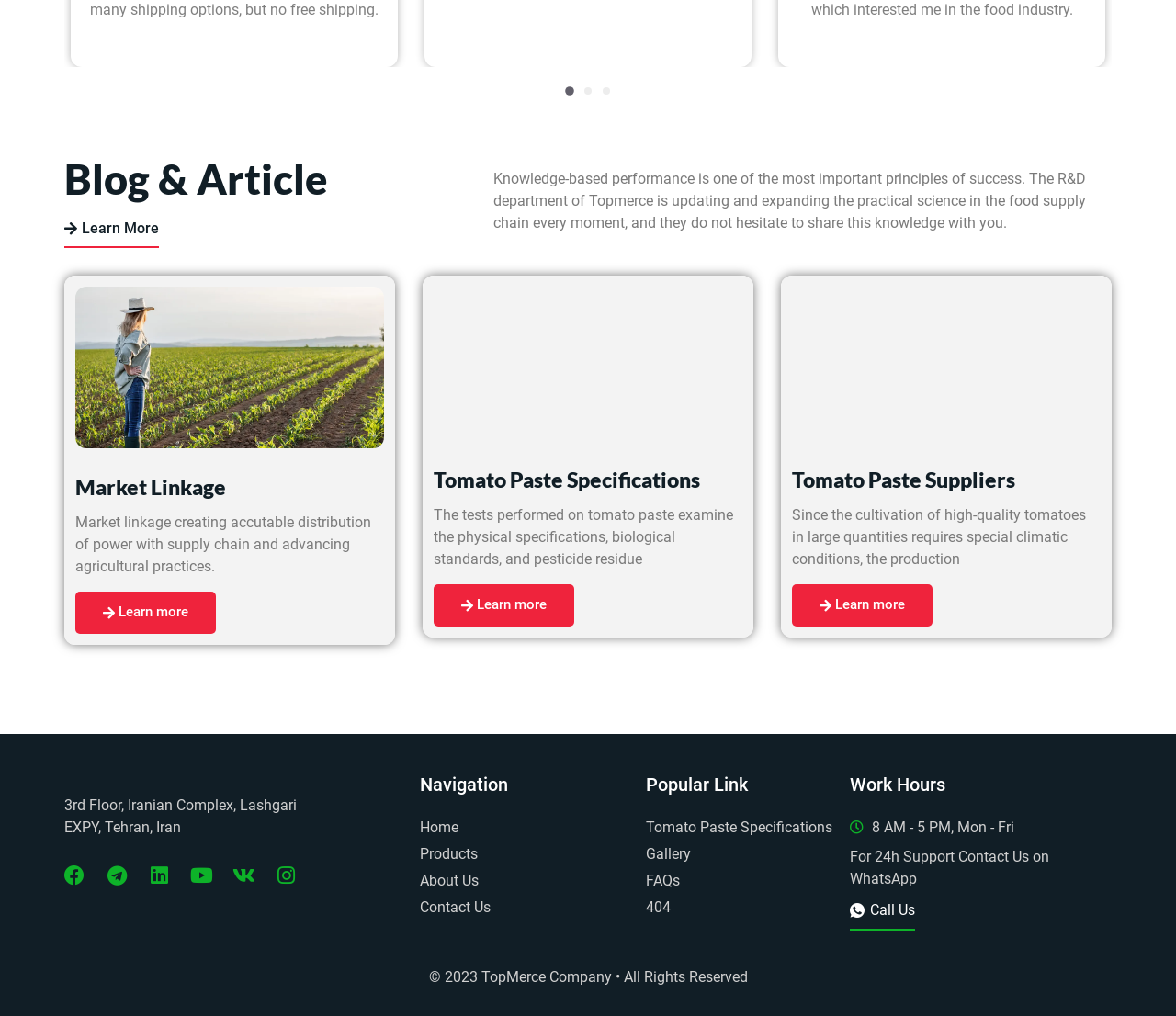Respond with a single word or phrase to the following question:
What is the company's address?

3rd Floor, Iranian Complex, Lashgari EXPY, Tehran, Iran